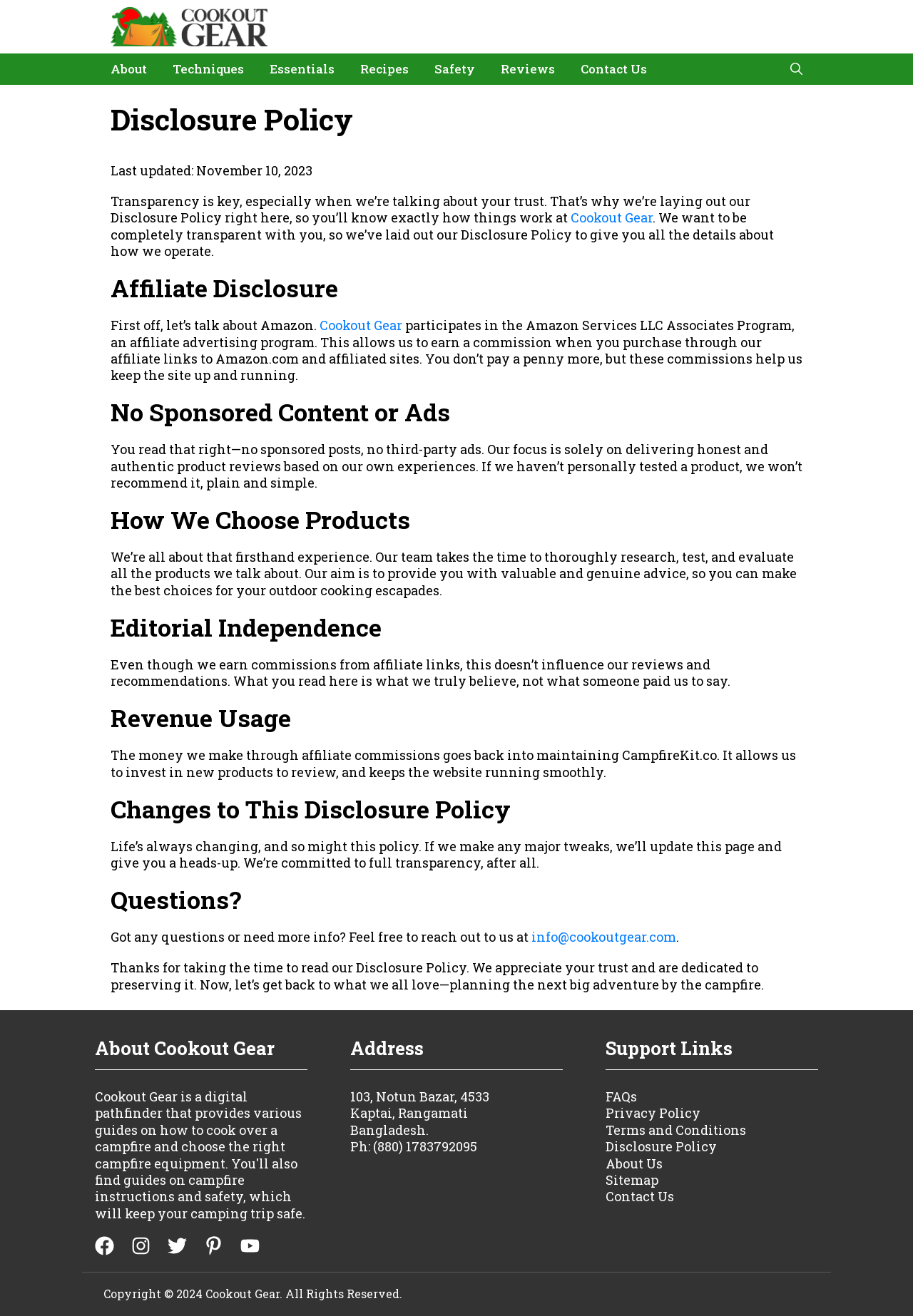How does the website use its revenue?
Based on the image, give a concise answer in the form of a single word or short phrase.

To maintain the website